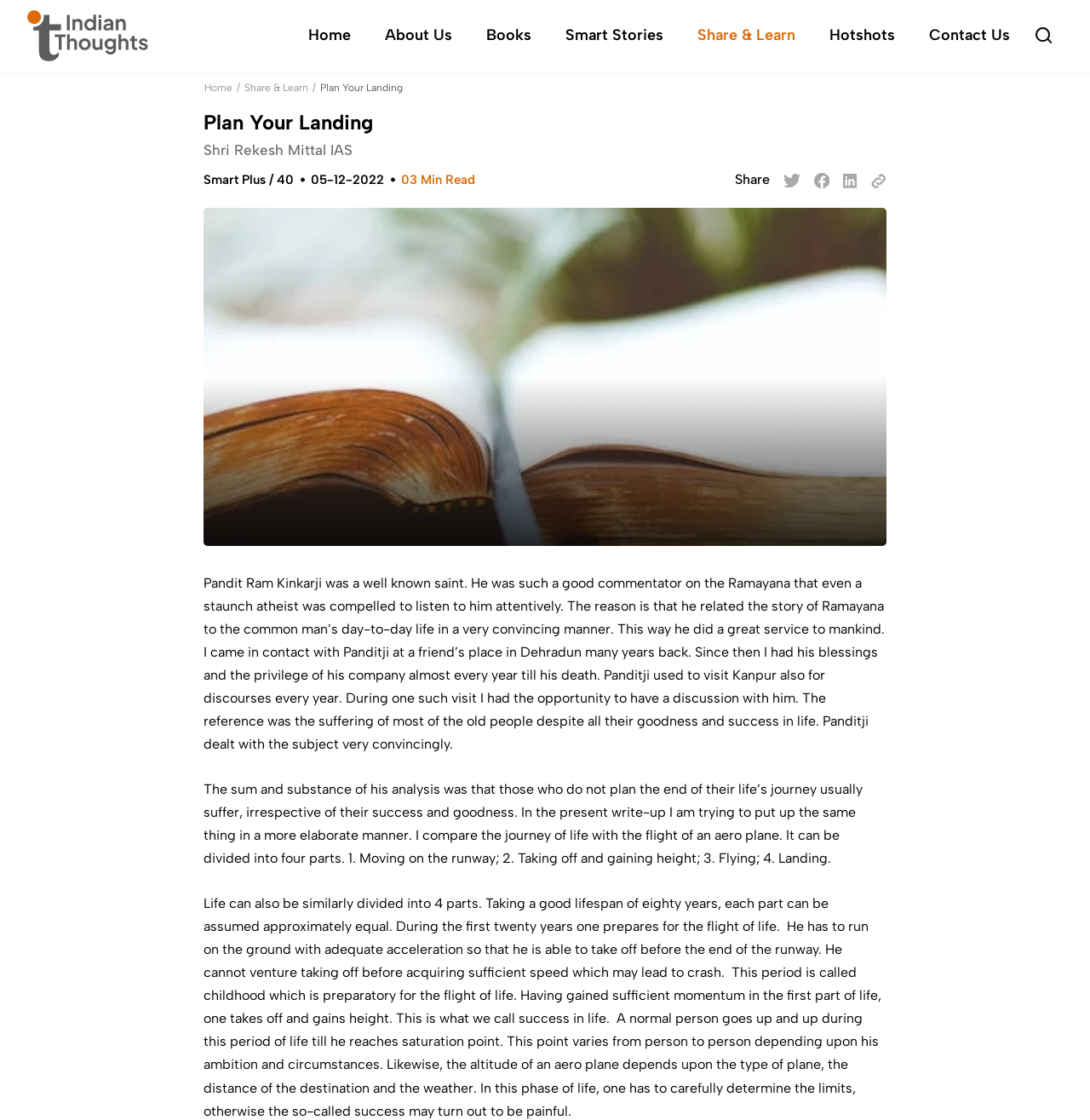With reference to the screenshot, provide a detailed response to the question below:
What is the name of the saint mentioned in the article?

The article mentions a well-known saint named Pandit Ram Kinkarji, who was a good commentator on the Ramayana. The author of the article had the privilege of meeting him and learning from him.